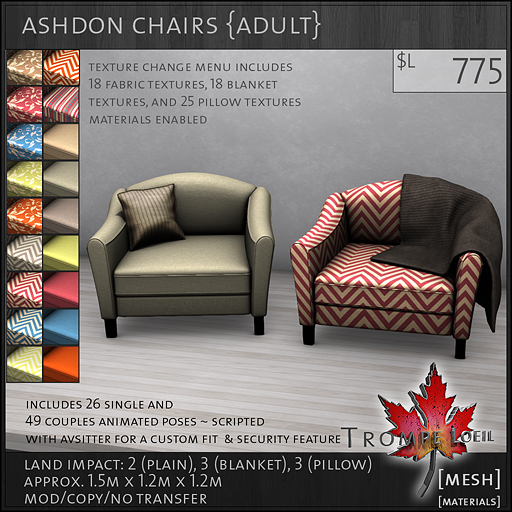Answer in one word or a short phrase: 
How many fabric textures are available for the chairs?

18